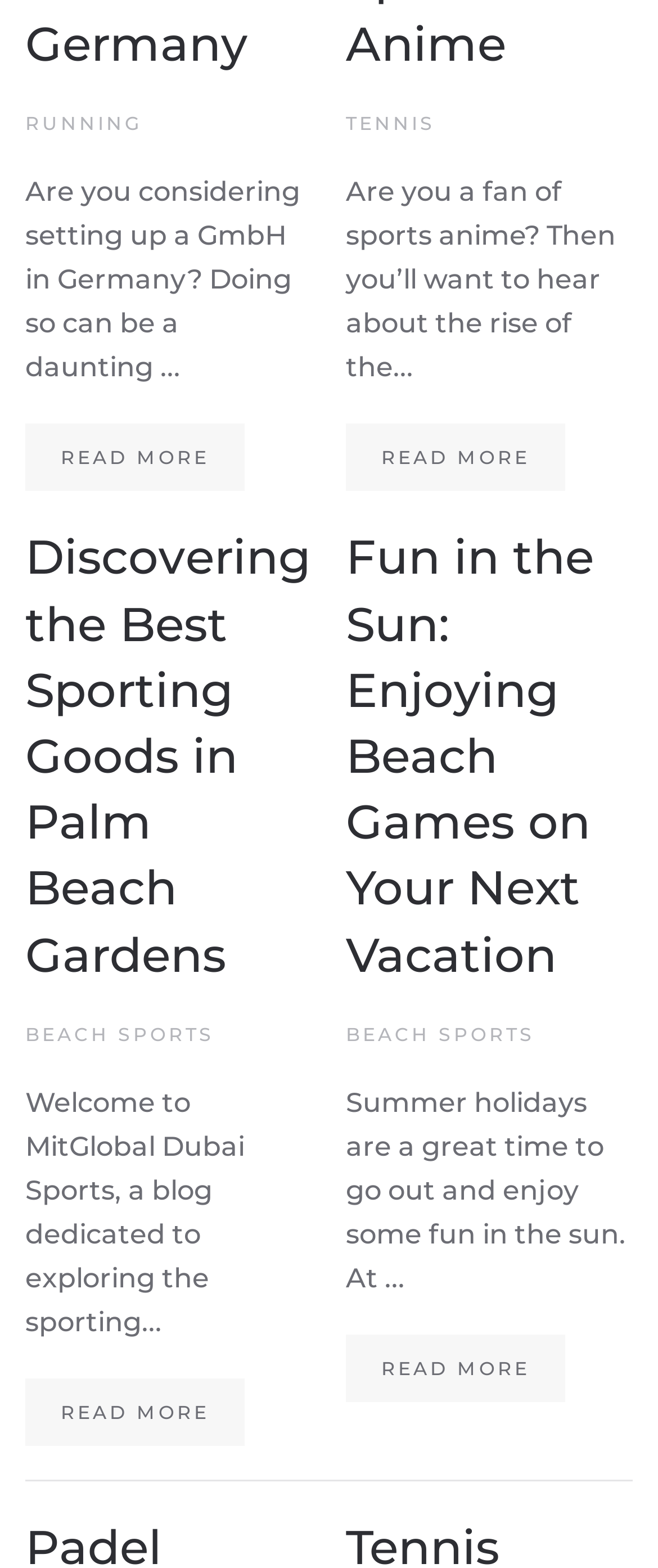What is the topic of the first article?
Please give a detailed and elaborate answer to the question.

The first article is about setting up a GmbH in Germany, which is indicated by the StaticText element 'Are you considering setting up a GmbH in Germany? Doing so can be a daunting...'.